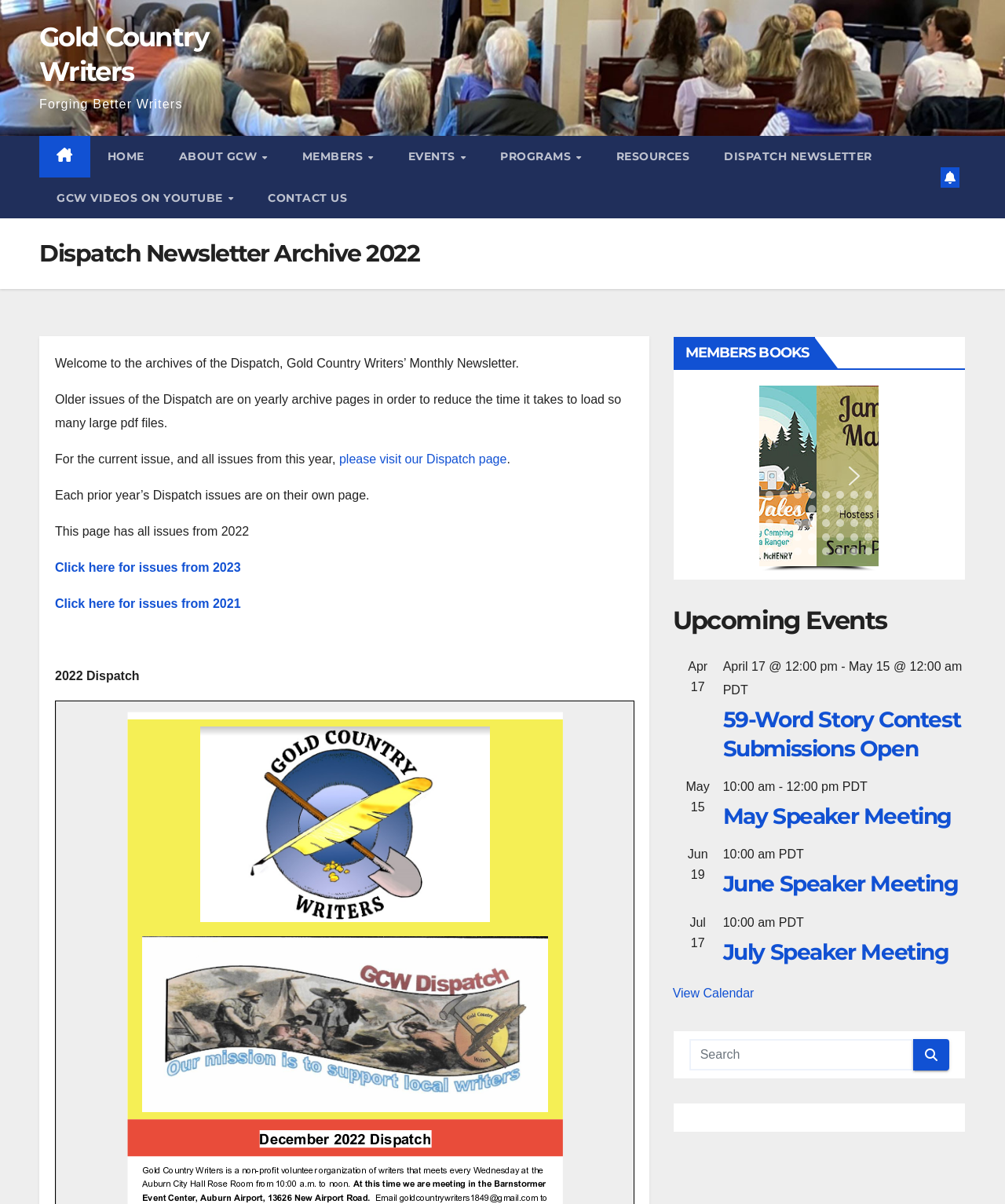How many links are in the top navigation menu?
Provide an in-depth answer to the question, covering all aspects.

I counted the links in the top navigation menu, which are 'HOME', 'ABOUT GCW', 'MEMBERS', 'EVENTS', 'PROGRAMS', 'RESOURCES', 'DISPATCH NEWSLETTER', and 'CONTACT US'.